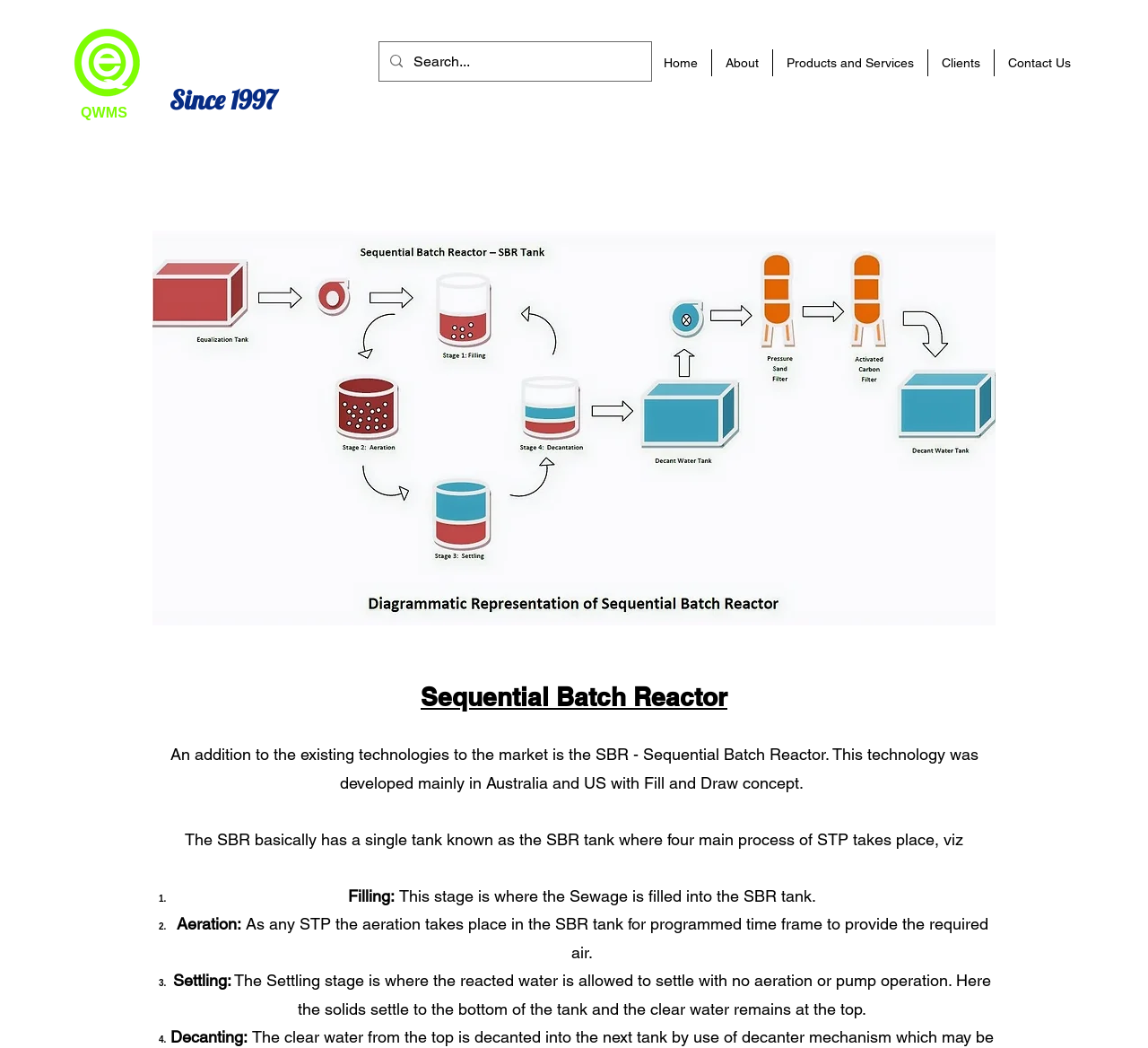Identify the bounding box of the UI component described as: "aria-label="Search..." name="q" placeholder="Search..."".

[0.36, 0.04, 0.534, 0.078]